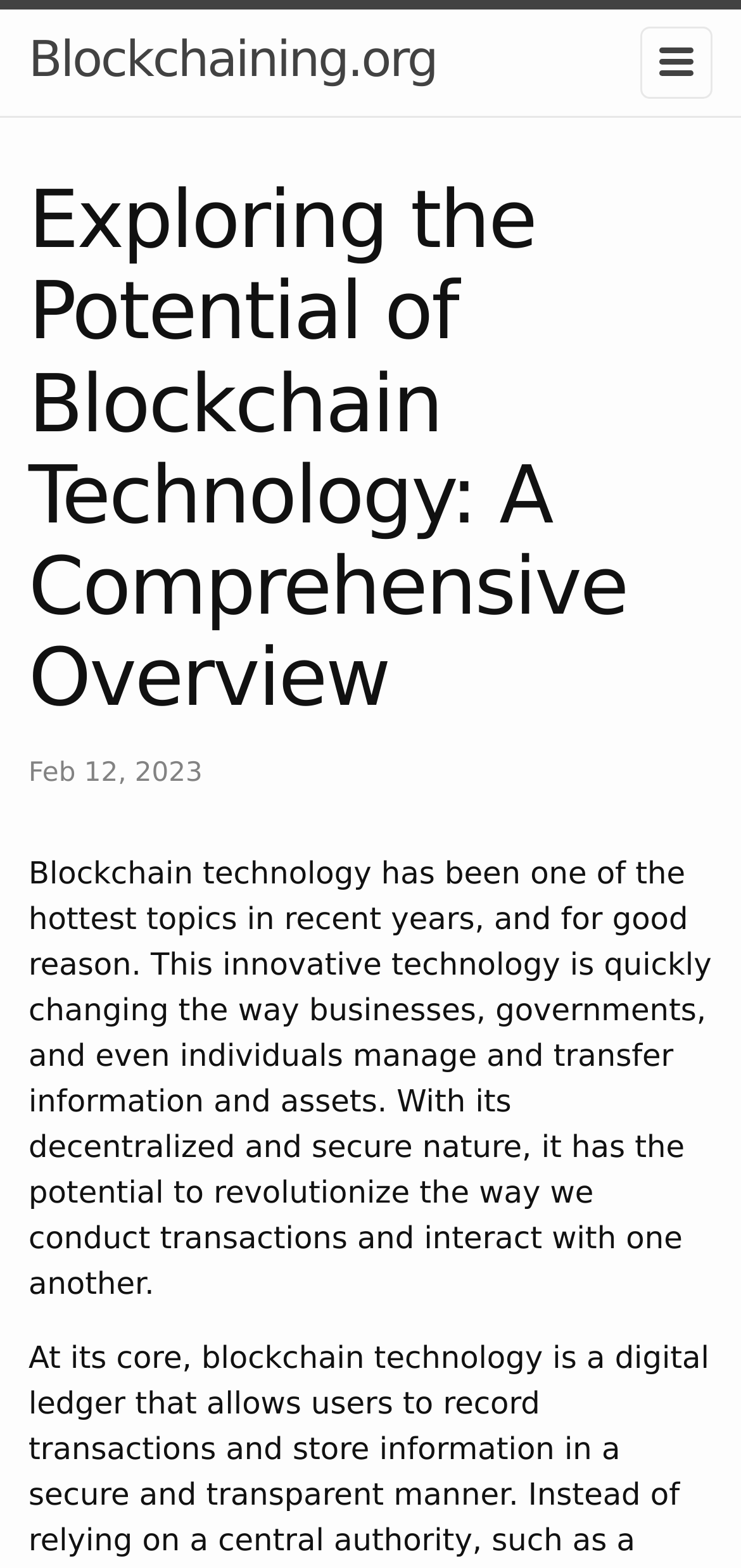Illustrate the webpage's structure and main components comprehensively.

The webpage is about exploring the potential of blockchain technology, with a comprehensive overview. At the top left of the page, there is a link to "Blockchaining.org". To the right of this link, there is a small image. Below the image, there is a header section that spans almost the entire width of the page. Within this header, there is a heading that reads "Exploring the Potential of Blockchain Technology: A Comprehensive Overview". Below the heading, there is a timestamp indicating that the article was published on "Feb 12, 2023". 

Below the header section, there is a large block of text that summarizes the article. This text explains that blockchain technology has been a popular topic in recent years due to its ability to securely and efficiently manage and transfer information and assets. It also mentions that this technology has the potential to revolutionize the way we conduct transactions and interact with each other.